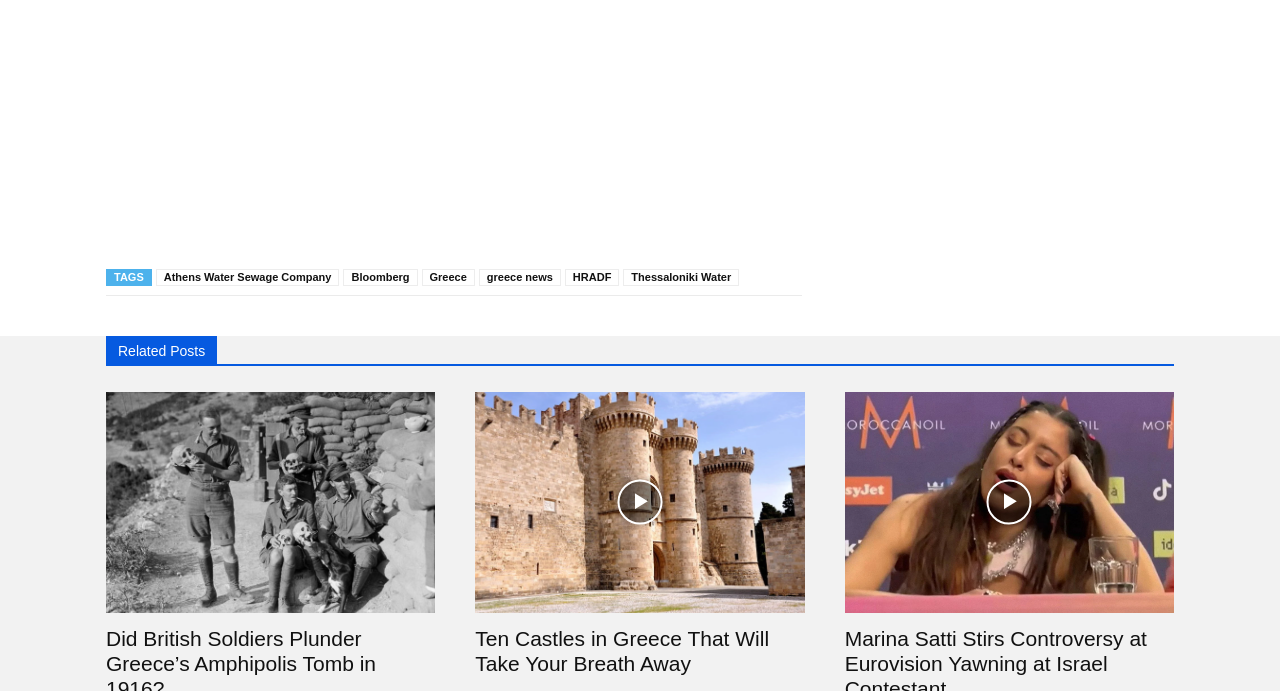Locate the bounding box of the UI element described in the following text: "greece news".

[0.374, 0.389, 0.438, 0.414]